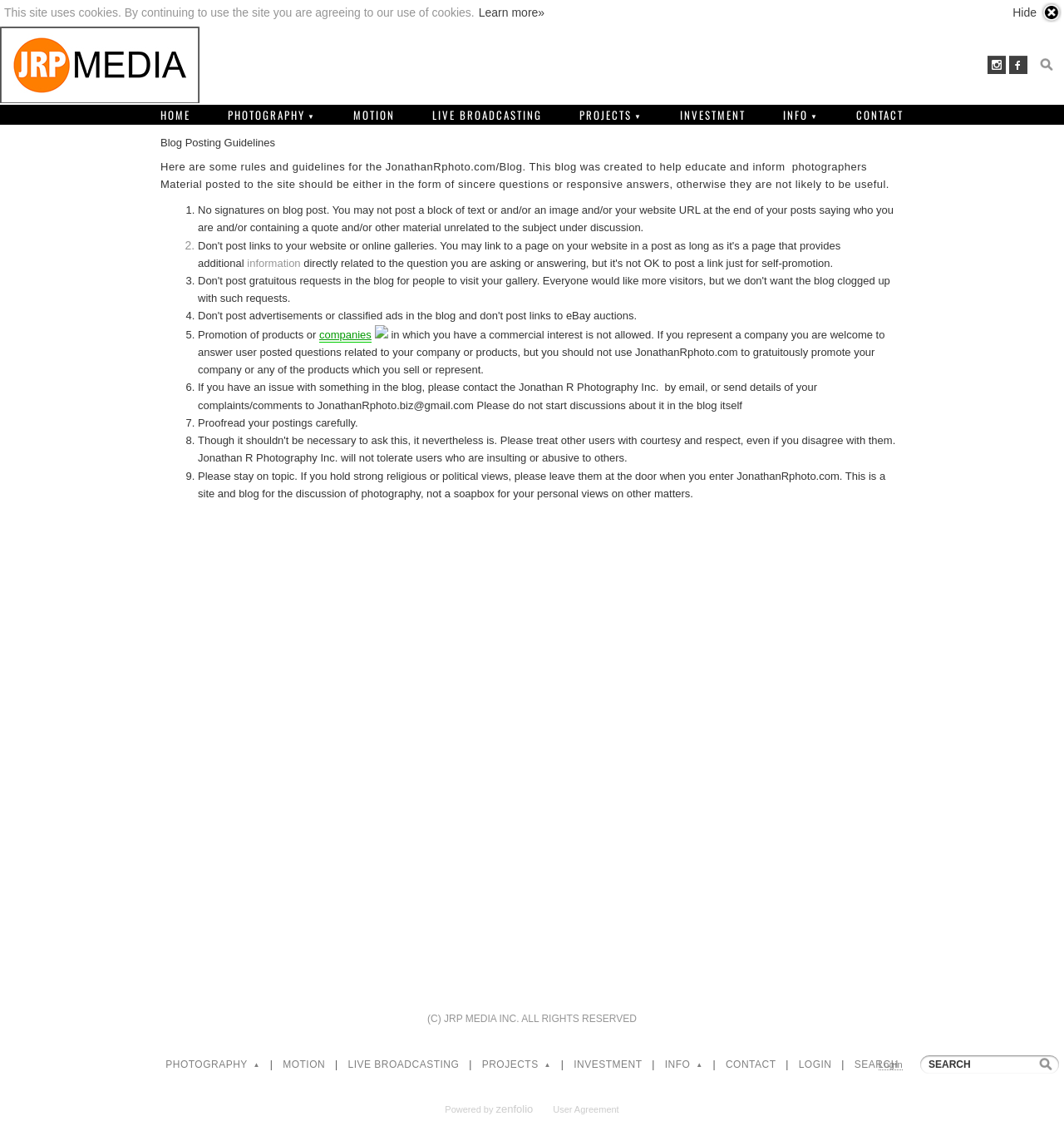Determine the bounding box coordinates for the clickable element to execute this instruction: "View PROJECTS". Provide the coordinates as four float numbers between 0 and 1, i.e., [left, top, right, bottom].

[0.529, 0.092, 0.619, 0.112]